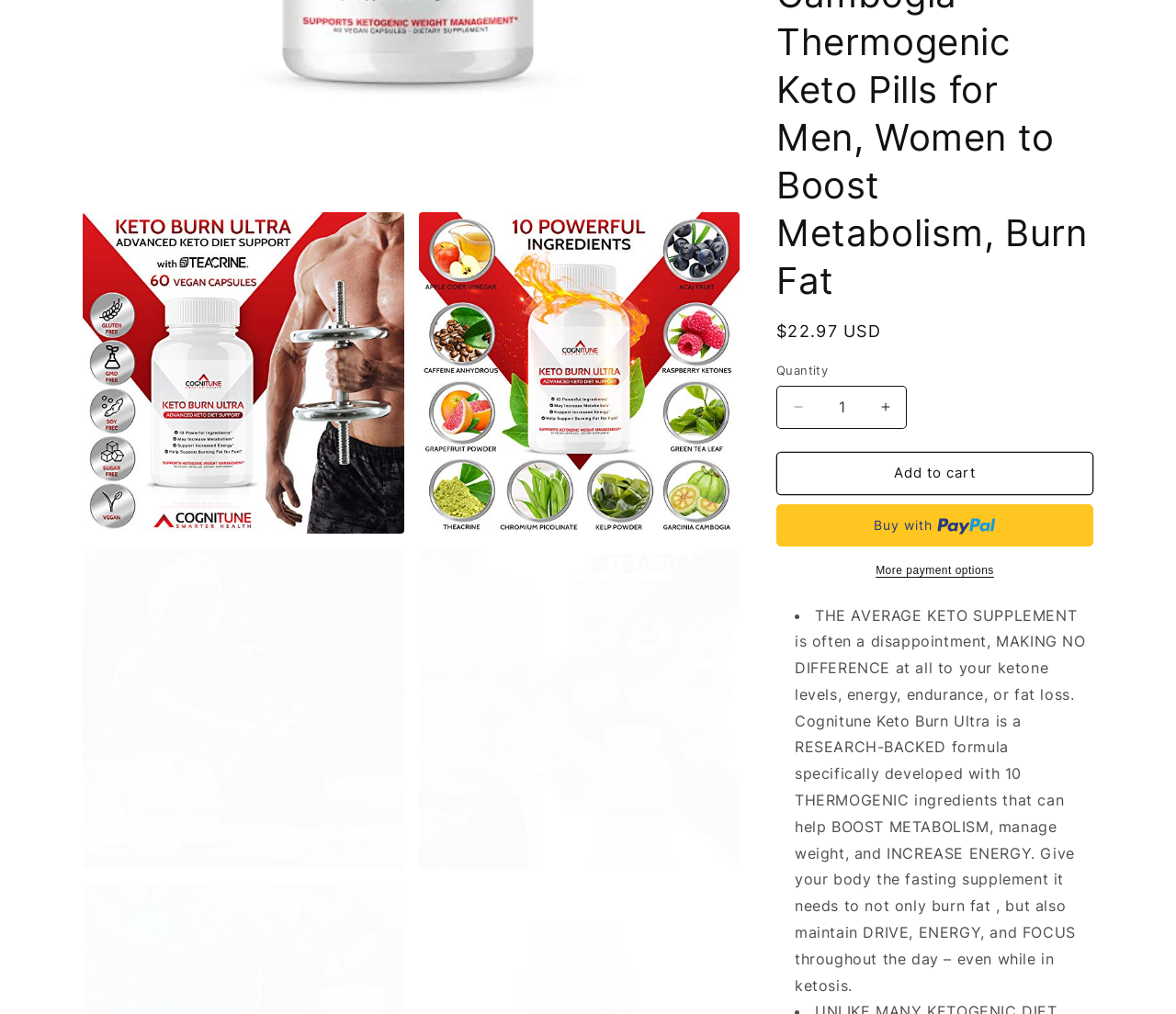Using the description: "Buy now with PayPalBuy with", identify the bounding box of the corresponding UI element in the screenshot.

[0.66, 0.497, 0.93, 0.538]